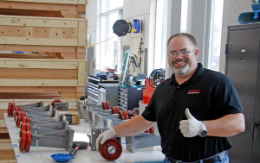Create an elaborate description of the image, covering every aspect.

In this image, a smiling employee of Radius Engineering can be seen giving a thumbs-up while working in a bright and organized industrial workspace. The backdrop features wooden shelving, tools, and equipment associated with aerospace composites manufacturing. In front of him are several metal components, each equipped with red wheels, suggesting they are part of a custom manufacturing project. His attire includes a dark shirt with the Radius logo, indicating pride in his company. This setting highlights the company’s focus on high-tech, custom equipment manufacturing for the aerospace industry, reflecting a positive workplace culture that values employee engagement and innovation.